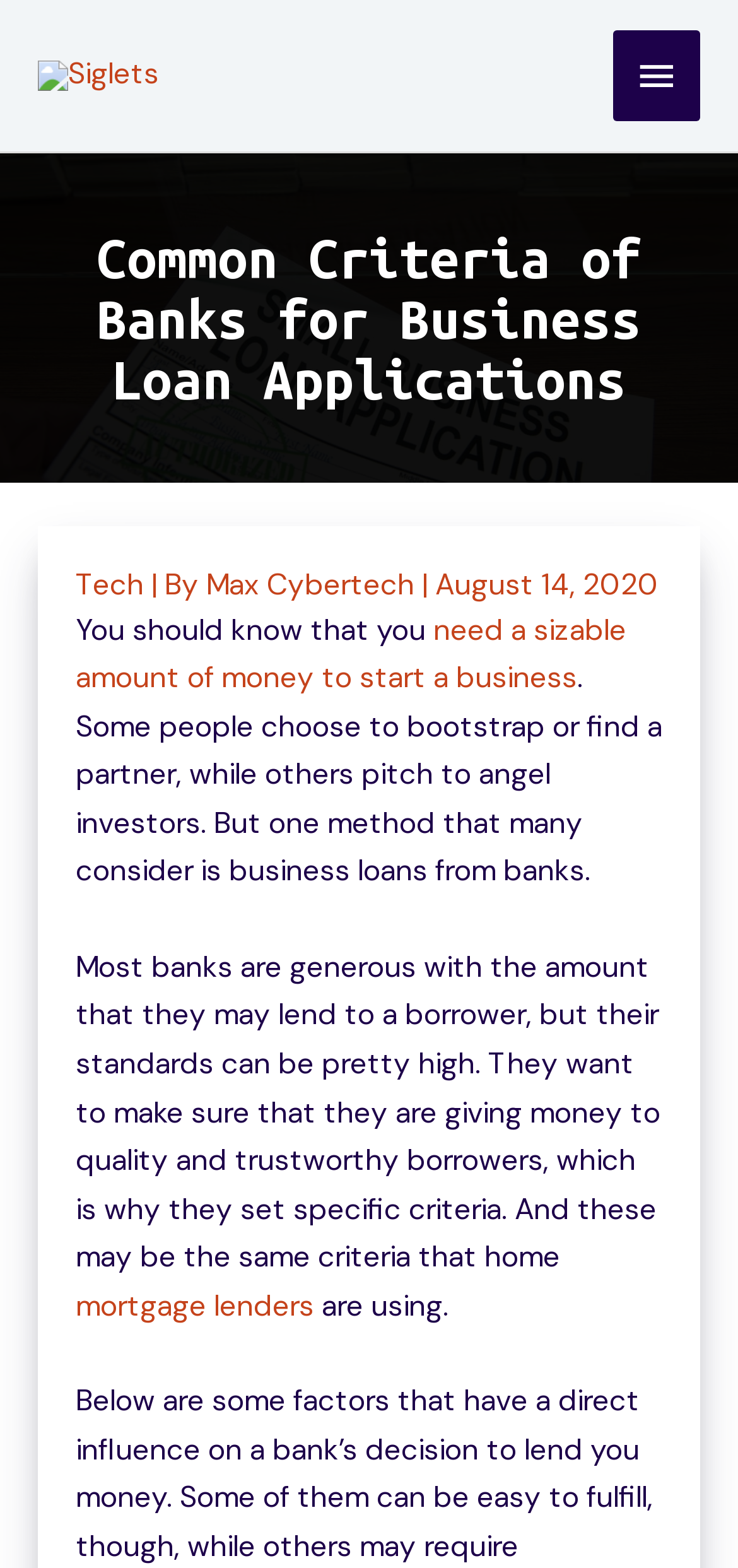Based on the image, provide a detailed and complete answer to the question: 
What is the relationship between banks' criteria for business loans and home mortgage lenders?

The webpage mentions that banks' criteria for business loan applications may be the same as those used by home mortgage lenders. This implies that both types of lenders use similar criteria to evaluate the creditworthiness of borrowers.